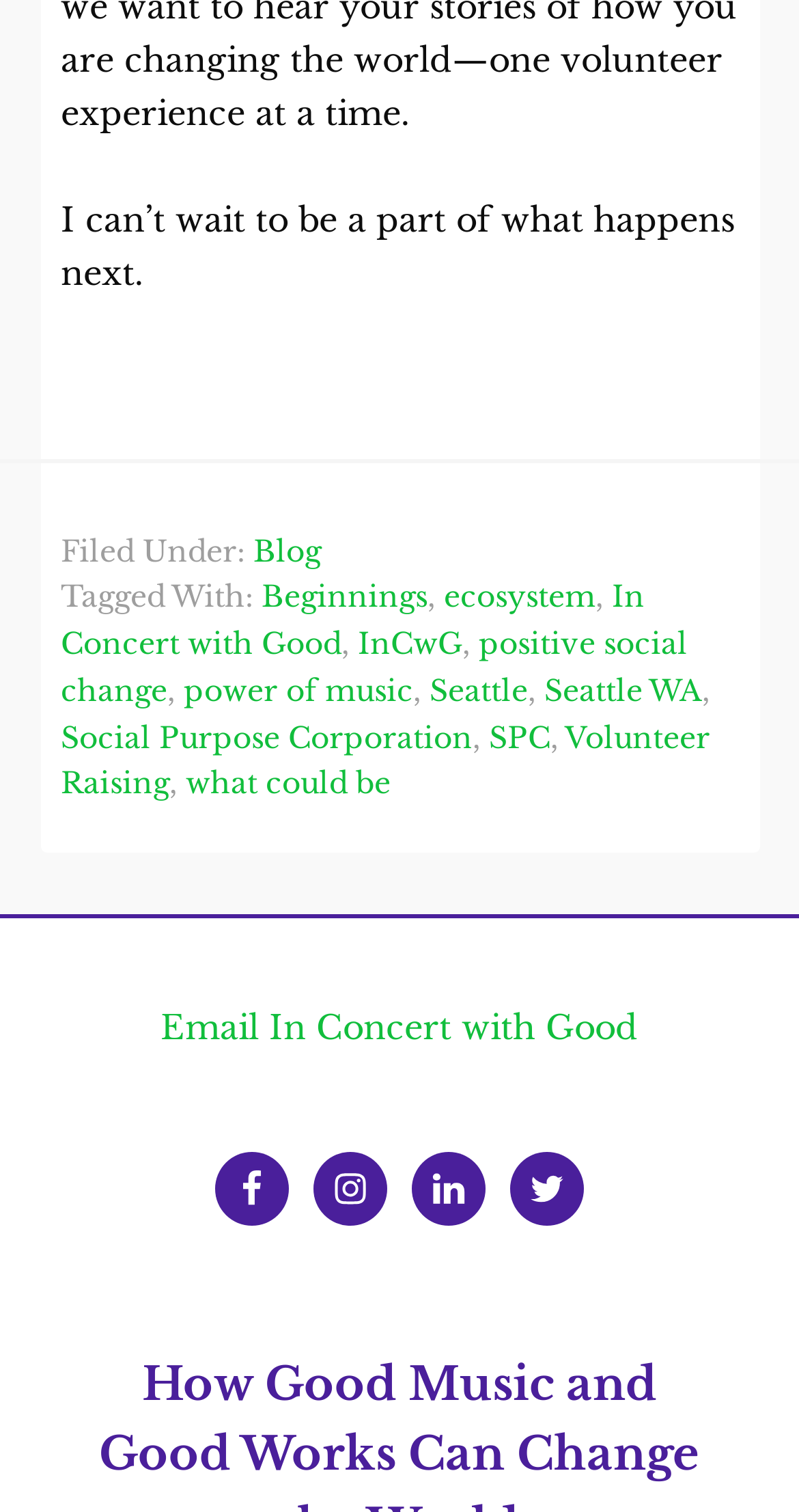Determine the bounding box coordinates of the clickable element to complete this instruction: "Click on the 'Blog' link". Provide the coordinates in the format of four float numbers between 0 and 1, [left, top, right, bottom].

[0.317, 0.352, 0.401, 0.376]